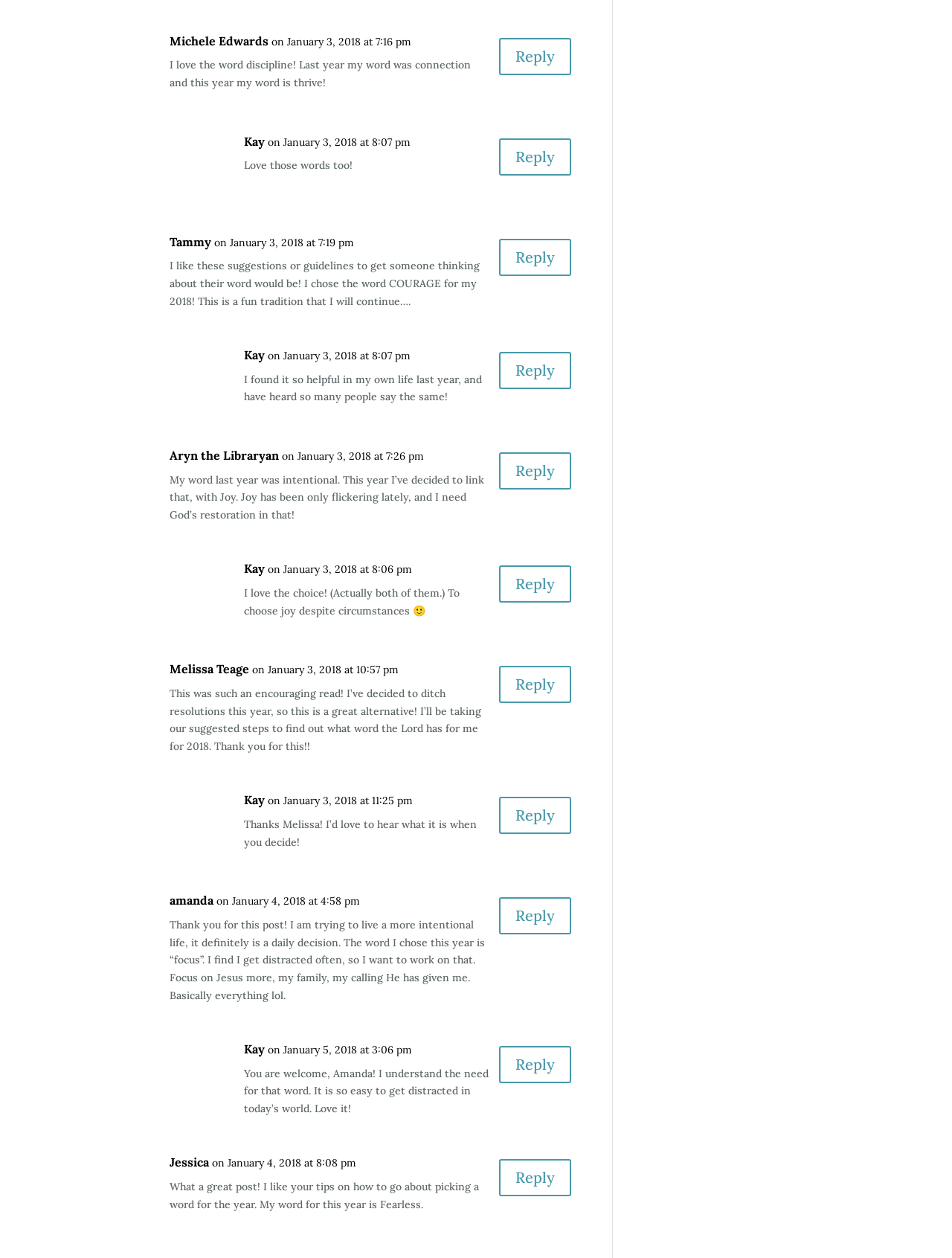Could you highlight the region that needs to be clicked to execute the instruction: "Reply to Aryn the Libraryan"?

[0.524, 0.359, 0.6, 0.389]